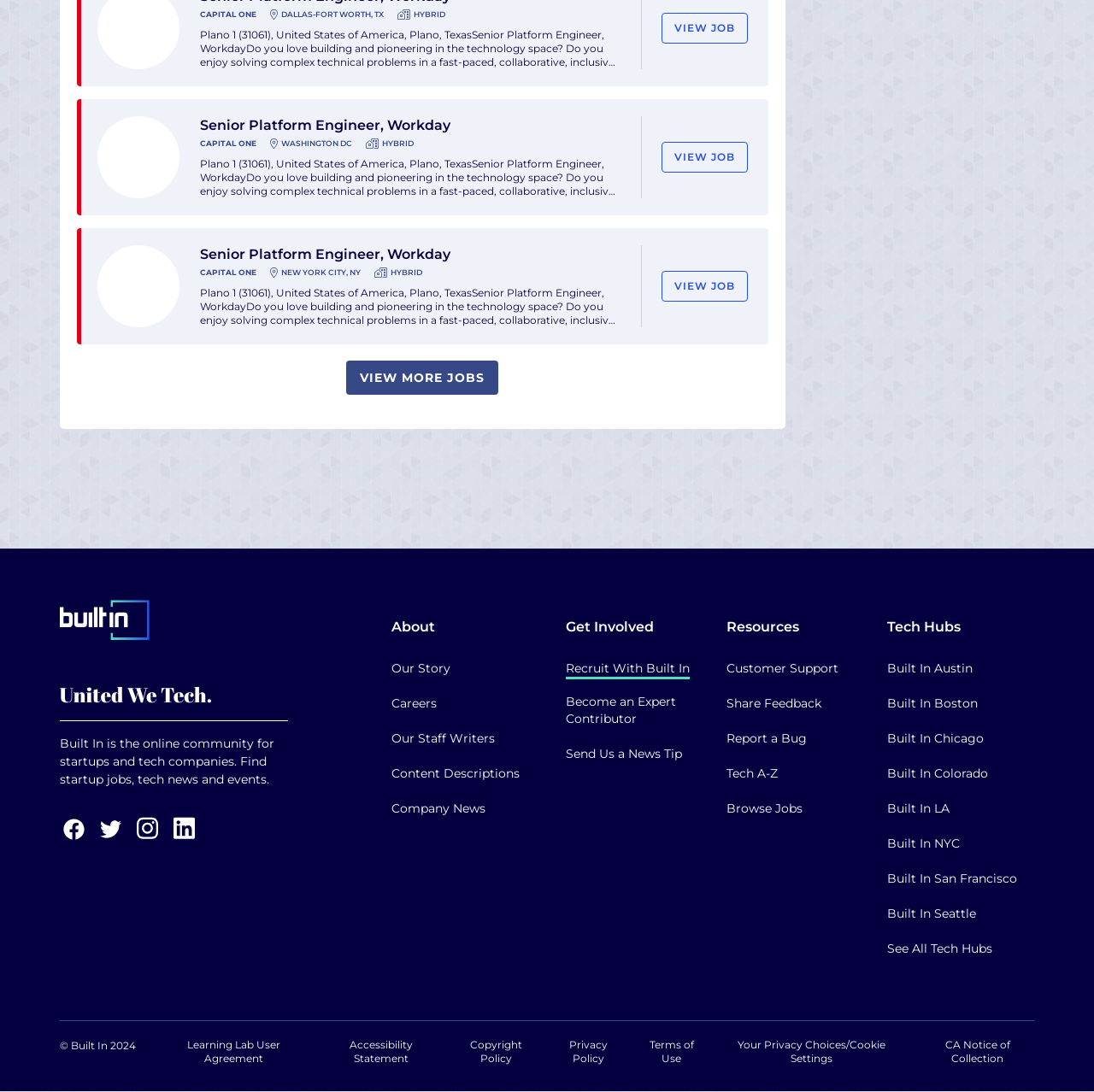Please answer the following question using a single word or phrase: 
How many tech hubs are listed on the webpage?

11